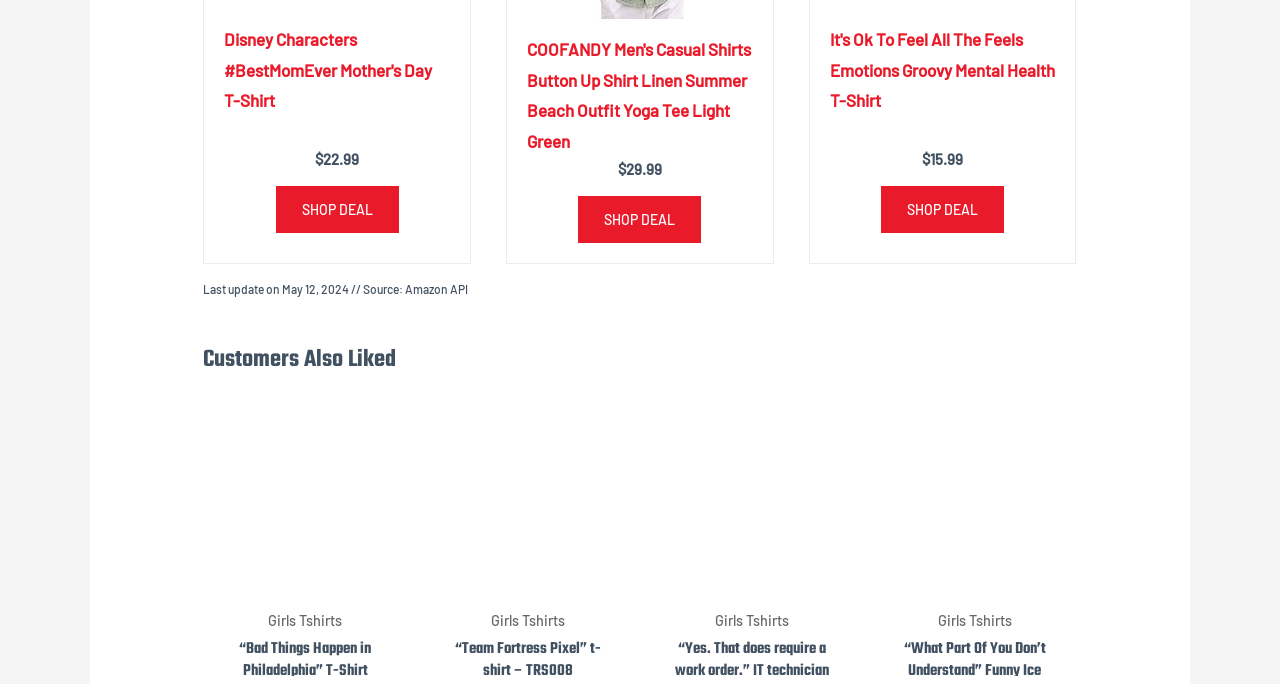Determine the bounding box coordinates of the clickable region to carry out the instruction: "View the 'COOFANDY Men's Casual Shirts Button Up Shirt Linen Summer Beach Outfit Yoga Tee Light Green' product".

[0.412, 0.057, 0.587, 0.22]